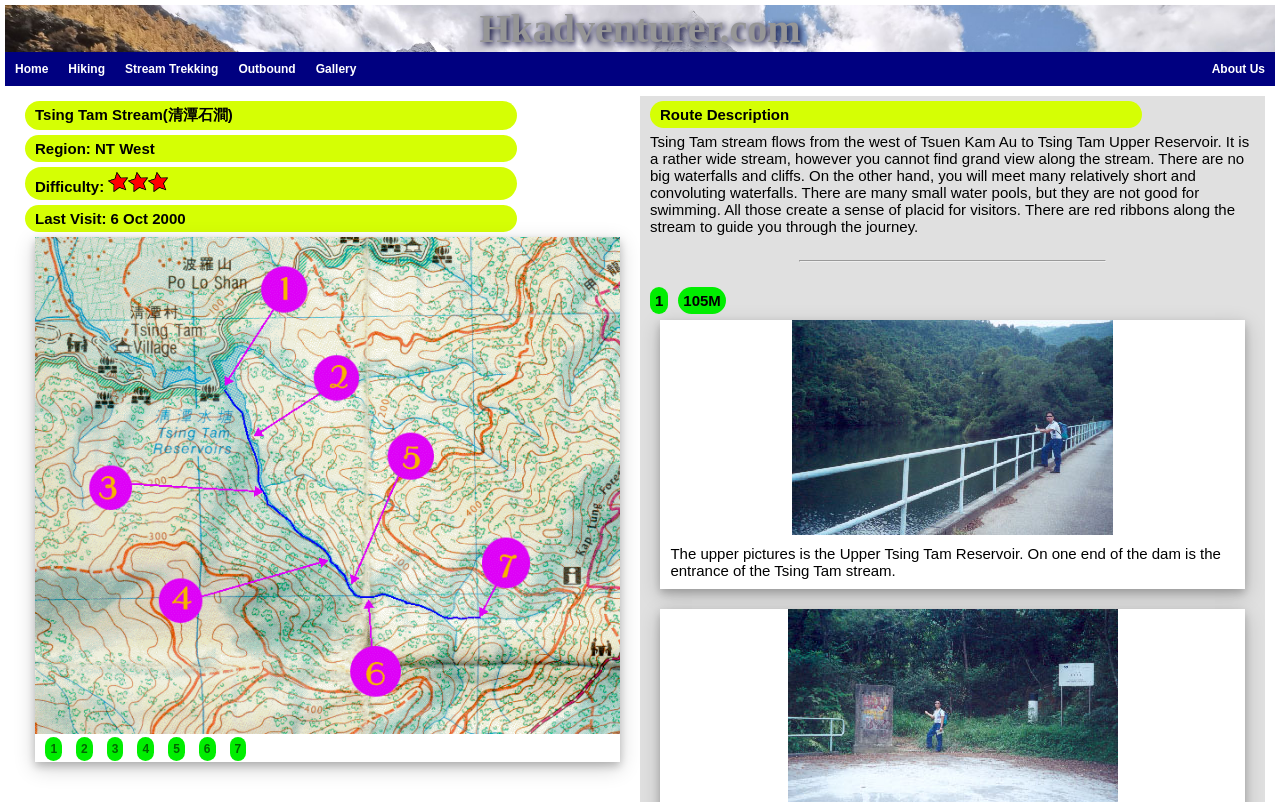Using the element description Stream Trekking, predict the bounding box coordinates for the UI element. Provide the coordinates in (top-left x, top-left y, bottom-right x, bottom-right y) format with values ranging from 0 to 1.

[0.094, 0.071, 0.175, 0.101]